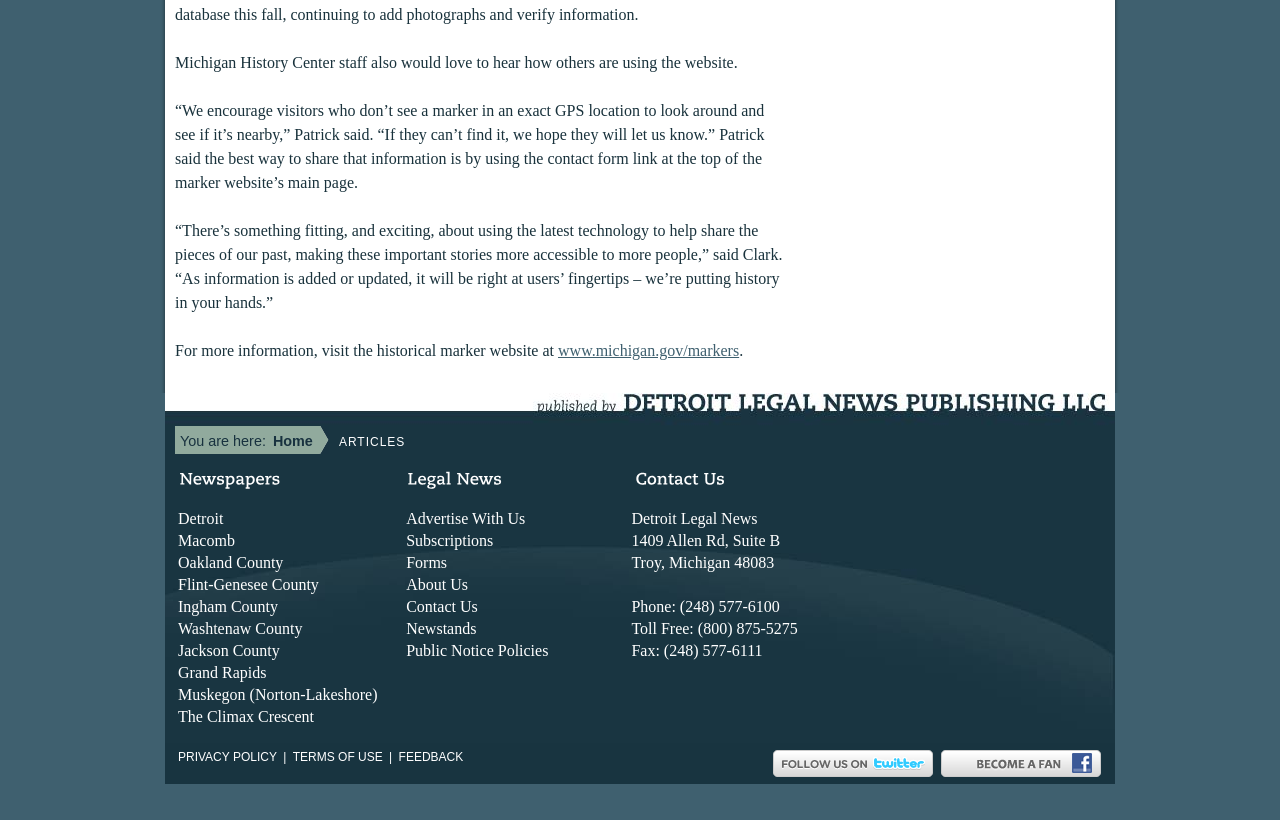Determine the bounding box coordinates for the UI element with the following description: "Macomb". The coordinates should be four float numbers between 0 and 1, represented as [left, top, right, bottom].

[0.137, 0.645, 0.186, 0.673]